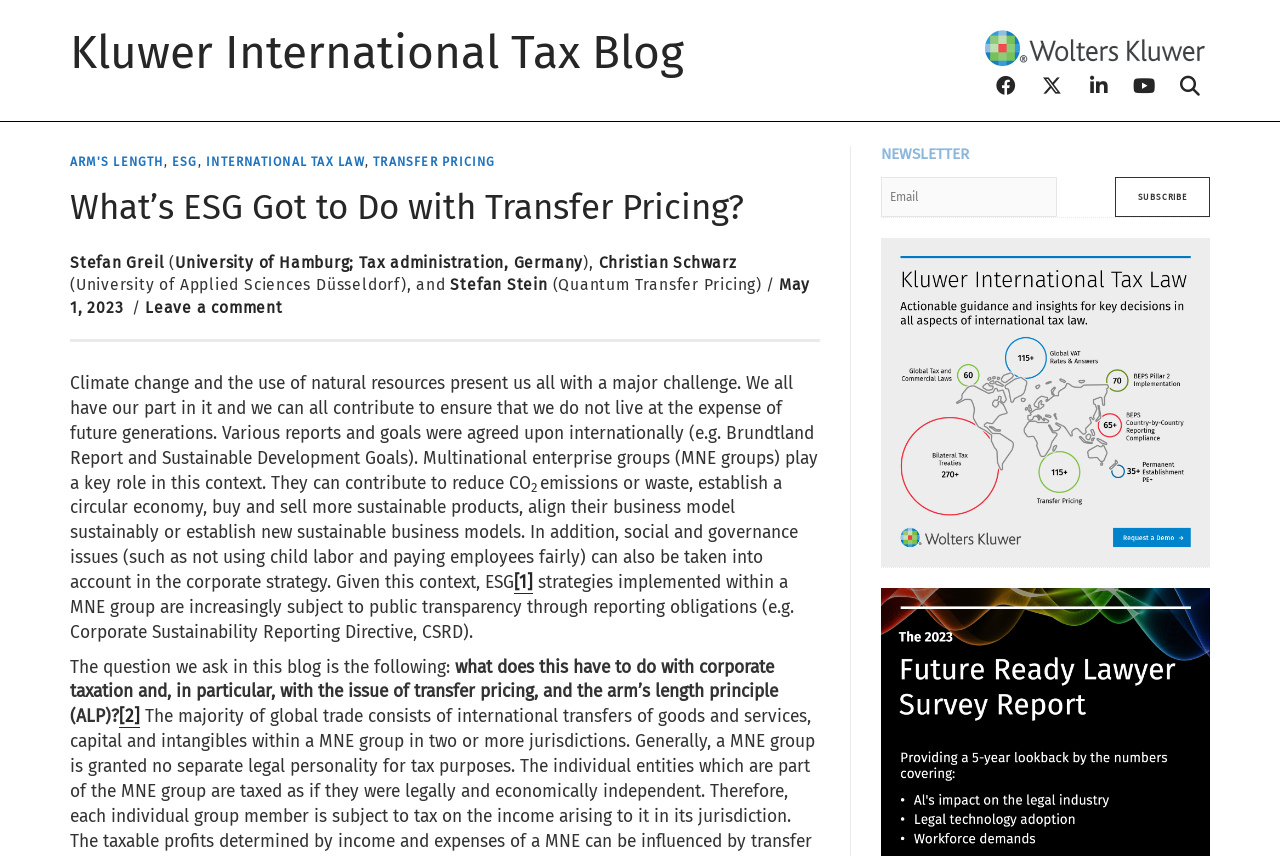What is the name of the blog?
Refer to the screenshot and deliver a thorough answer to the question presented.

The name of the blog can be found in the heading element with the text 'Kluwer International Tax Blog' which is located at the top of the webpage.